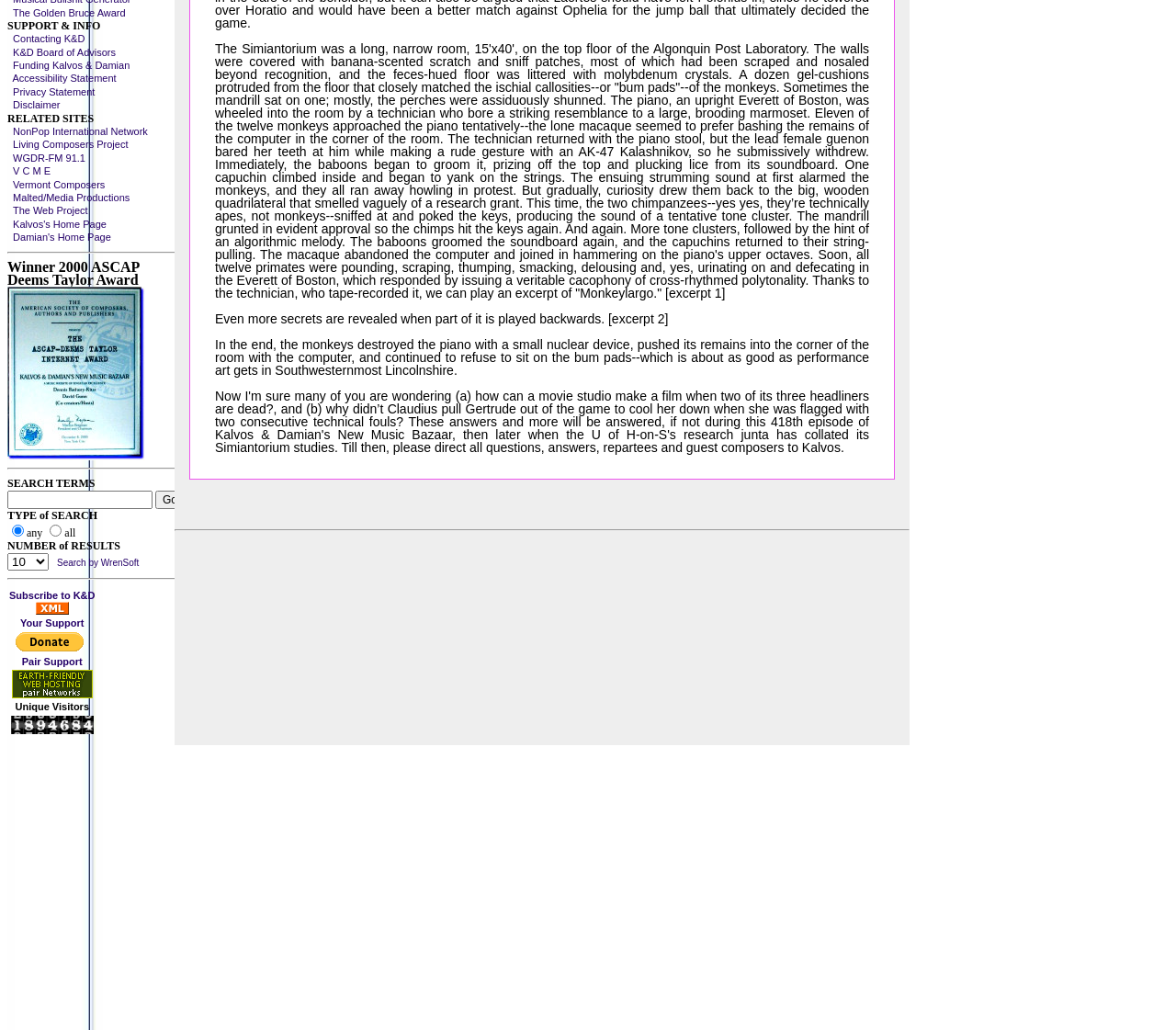Identify the bounding box for the element characterized by the following description: "Living Composers Project".

[0.006, 0.135, 0.109, 0.146]